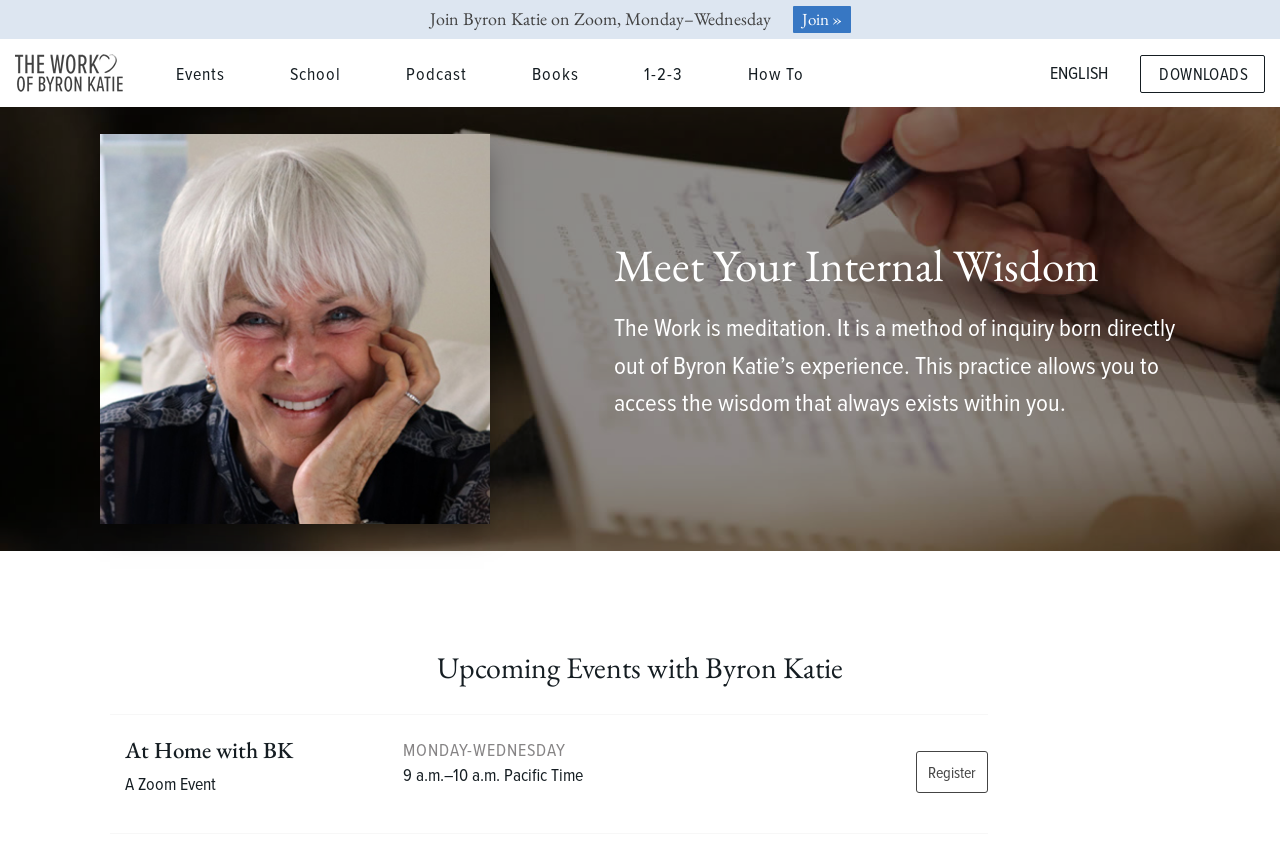Using the given description, provide the bounding box coordinates formatted as (top-left x, top-left y, bottom-right x, bottom-right y), with all values being floating point numbers between 0 and 1. Description: English

[0.821, 0.07, 0.866, 0.1]